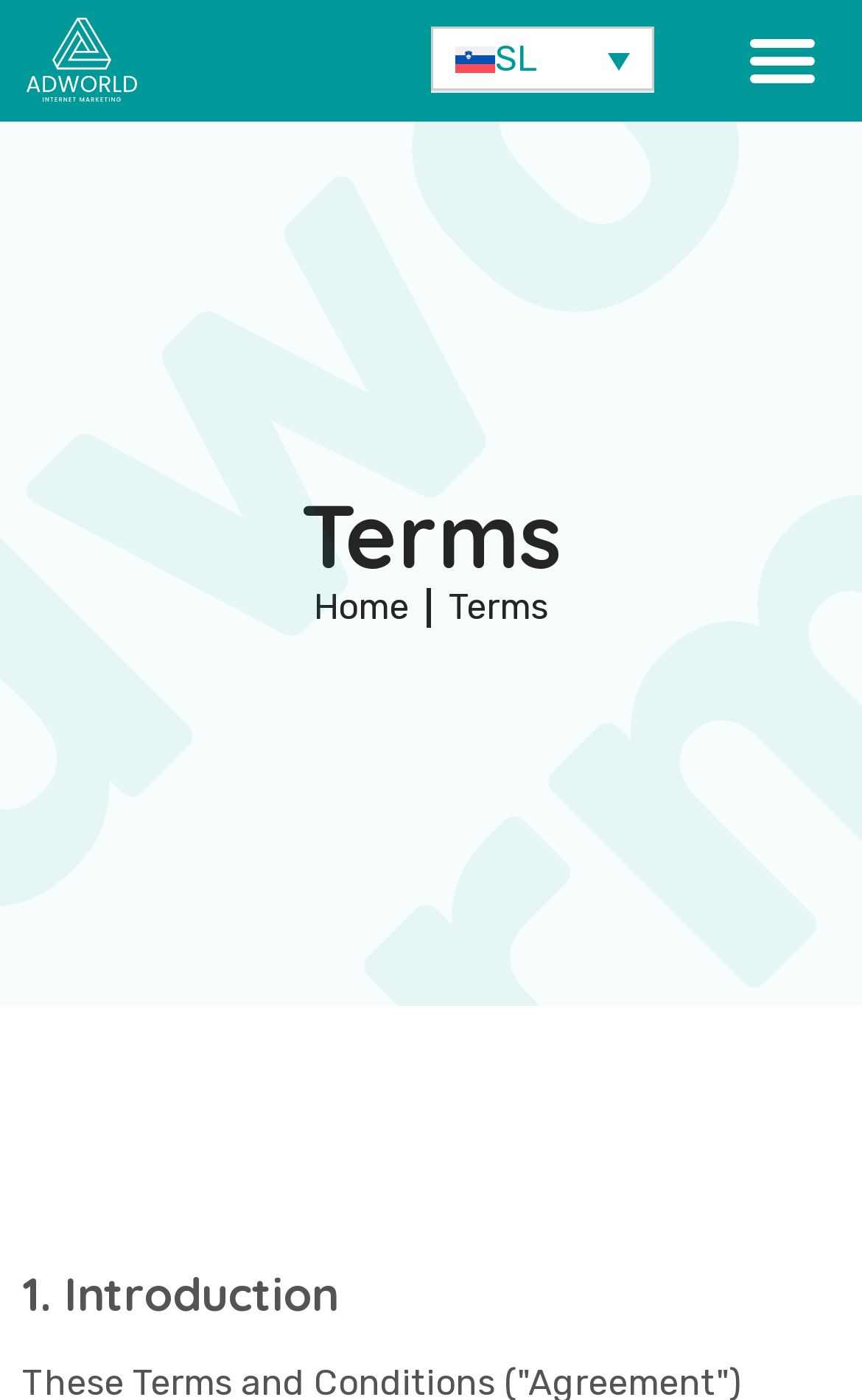What is the title of the section?
Using the image, give a concise answer in the form of a single word or short phrase.

Terms